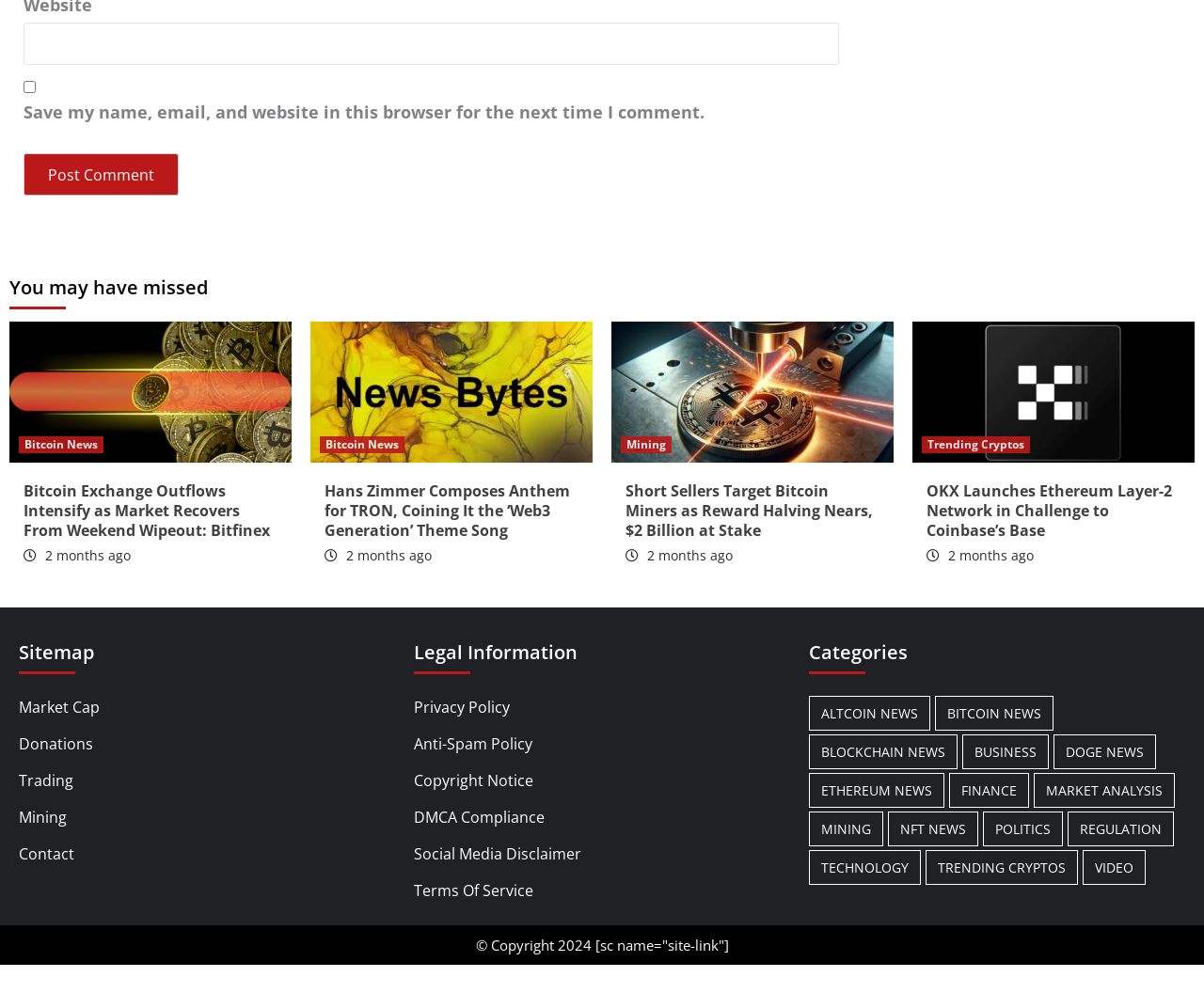Could you provide the bounding box coordinates for the portion of the screen to click to complete this instruction: "Learn about OKX Launches Ethereum Layer-2 Network in Challenge to Coinbase's Base"?

[0.758, 0.324, 0.992, 0.466]